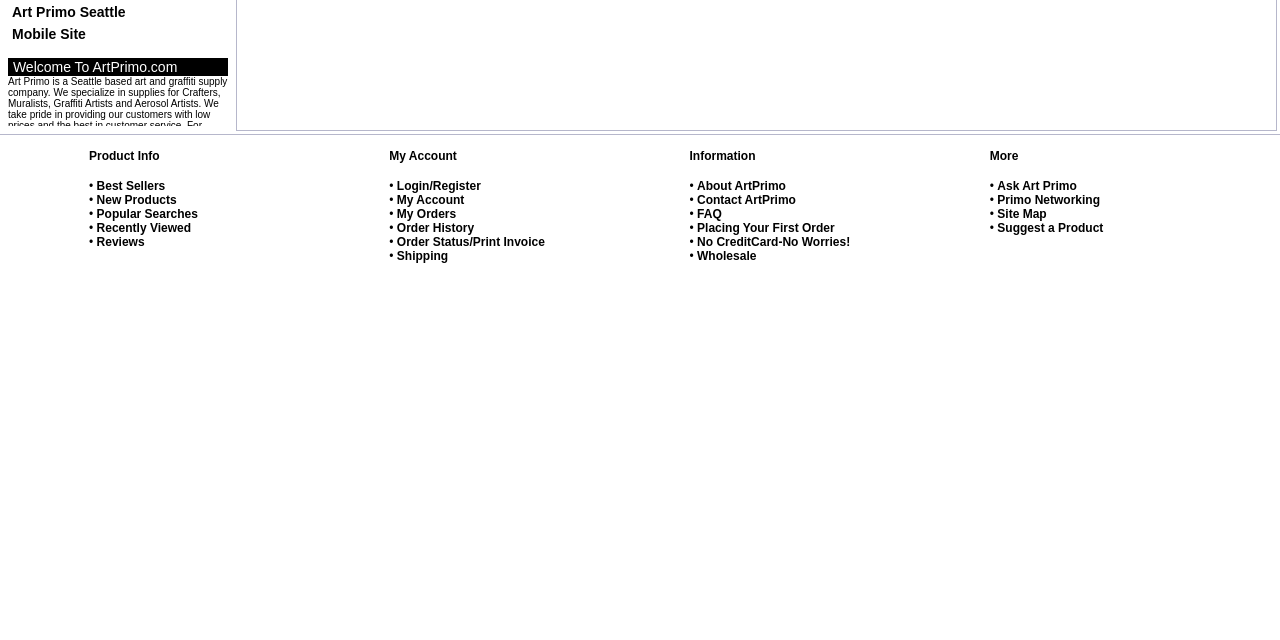Determine the bounding box coordinates in the format (top-left x, top-left y, bottom-right x, bottom-right y). Ensure all values are floating point numbers between 0 and 1. Identify the bounding box of the UI element described by: New Products

[0.075, 0.301, 0.138, 0.323]